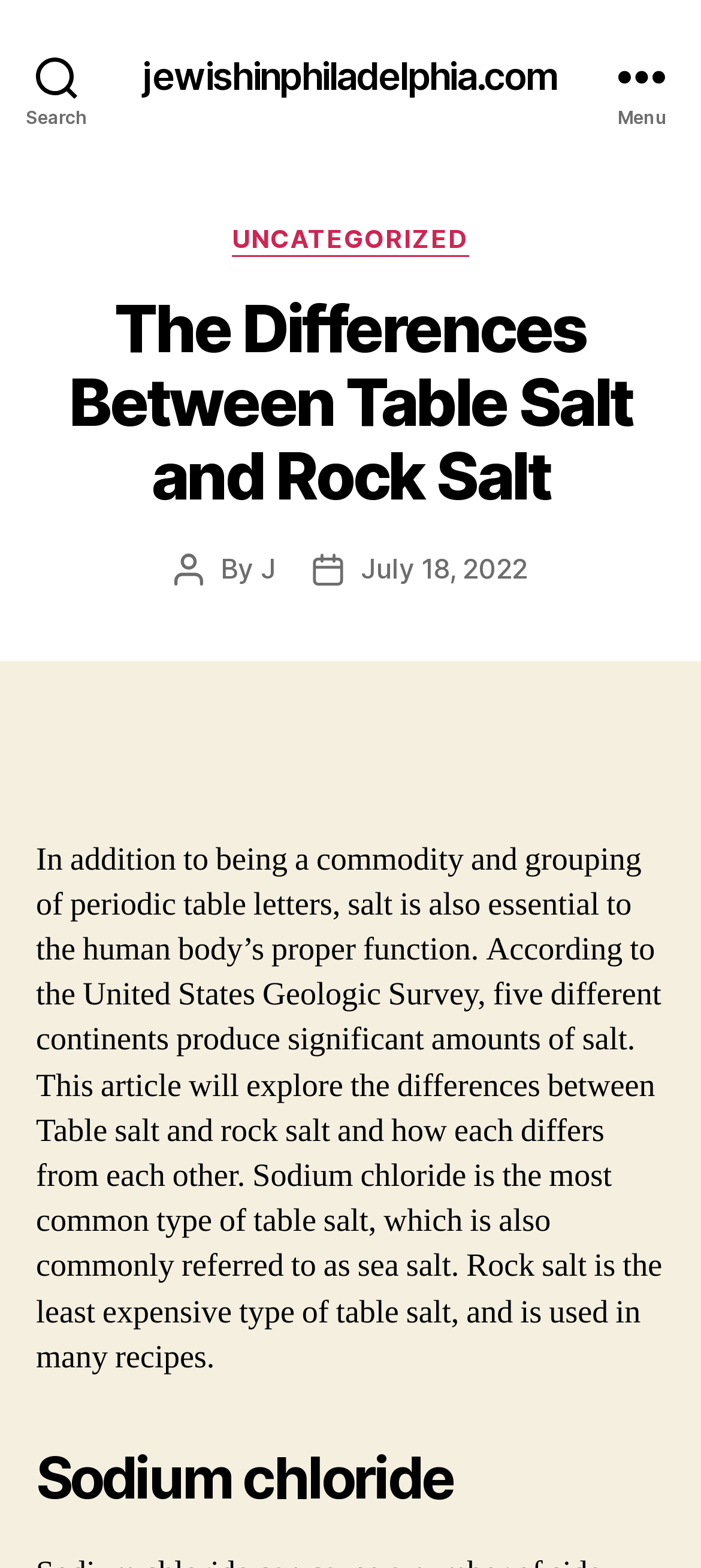What is the main topic of the article?
Relying on the image, give a concise answer in one word or a brief phrase.

Table salt and rock salt